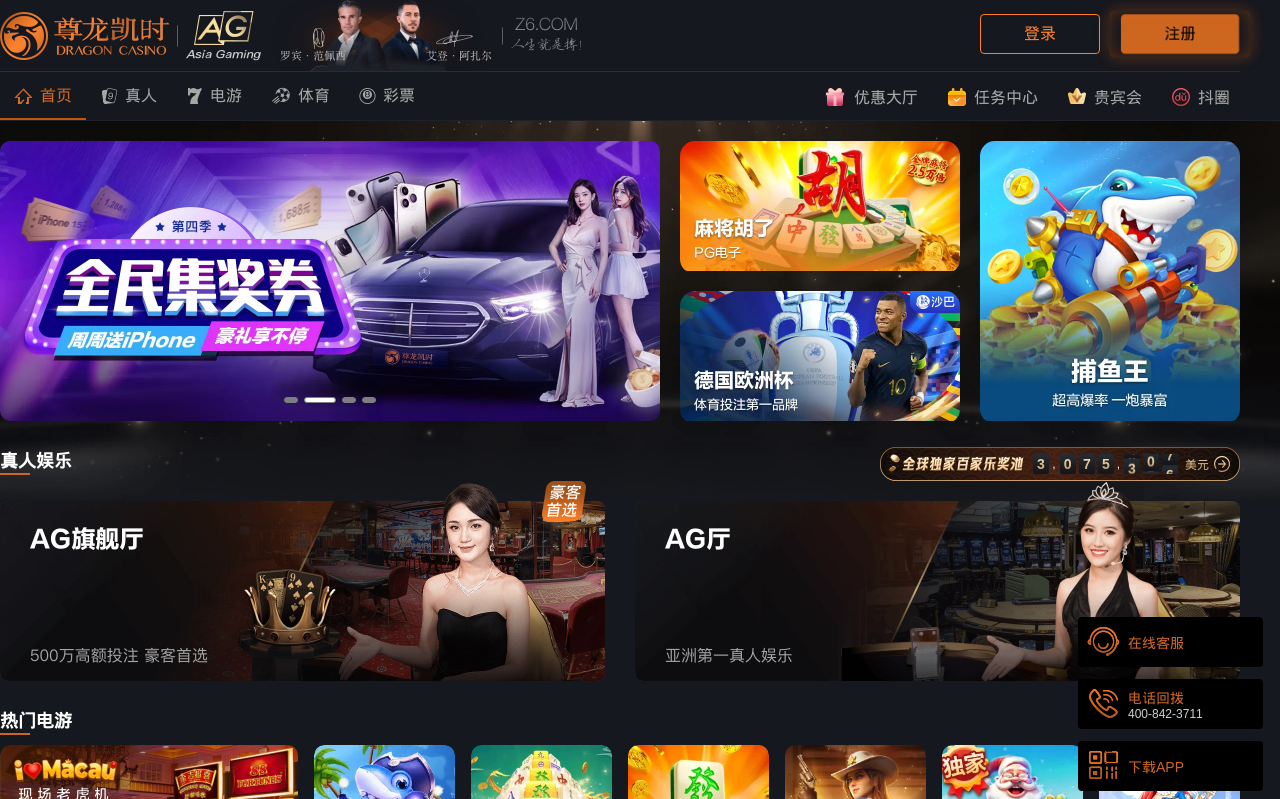What is the category of products listed?
Using the information from the image, provide a comprehensive answer to the question.

The category of products listed can be inferred from the links provided, which include 'Formaldehyde-free glass wool', 'Centrifugal glass wool', 'Rock wool thermal insulation material', and others, all of which are related to thermal insulation materials.